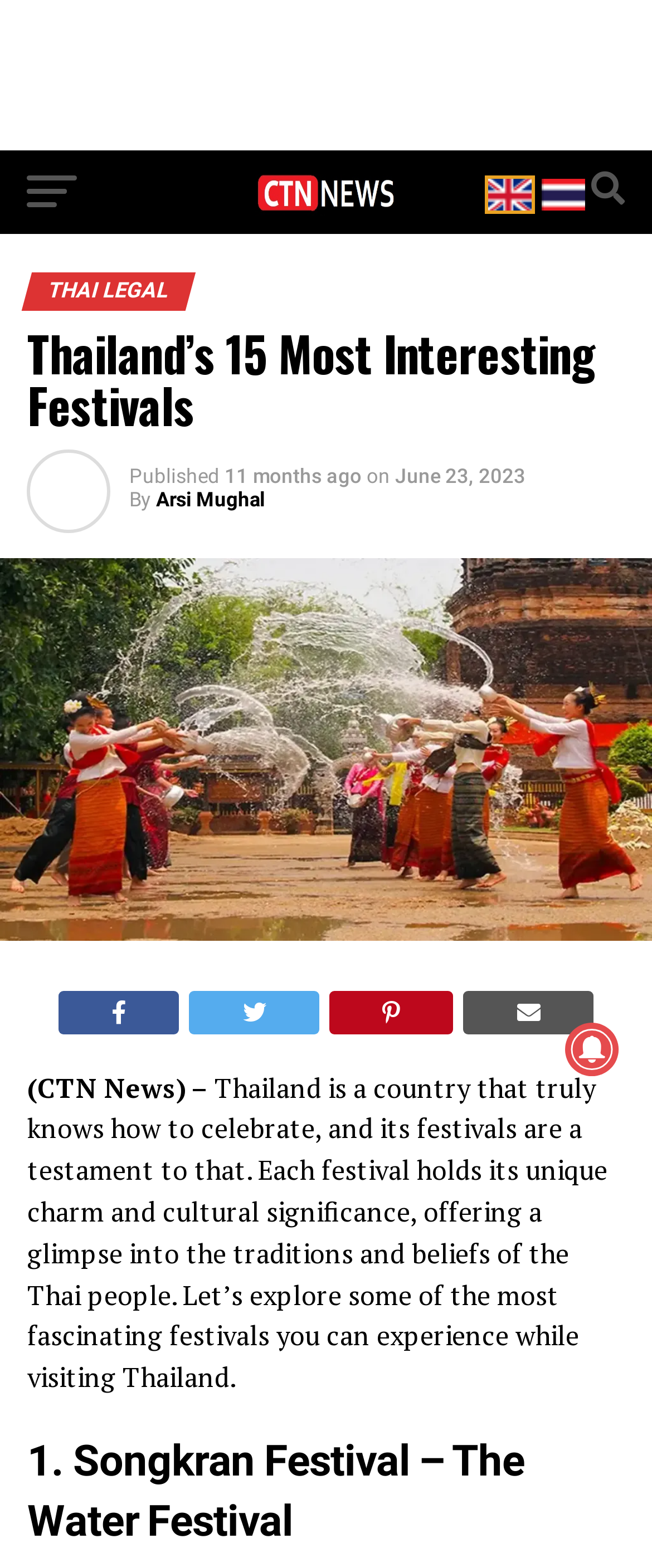Please answer the following question using a single word or phrase: 
What is the date of the article's publication?

June 23, 2023